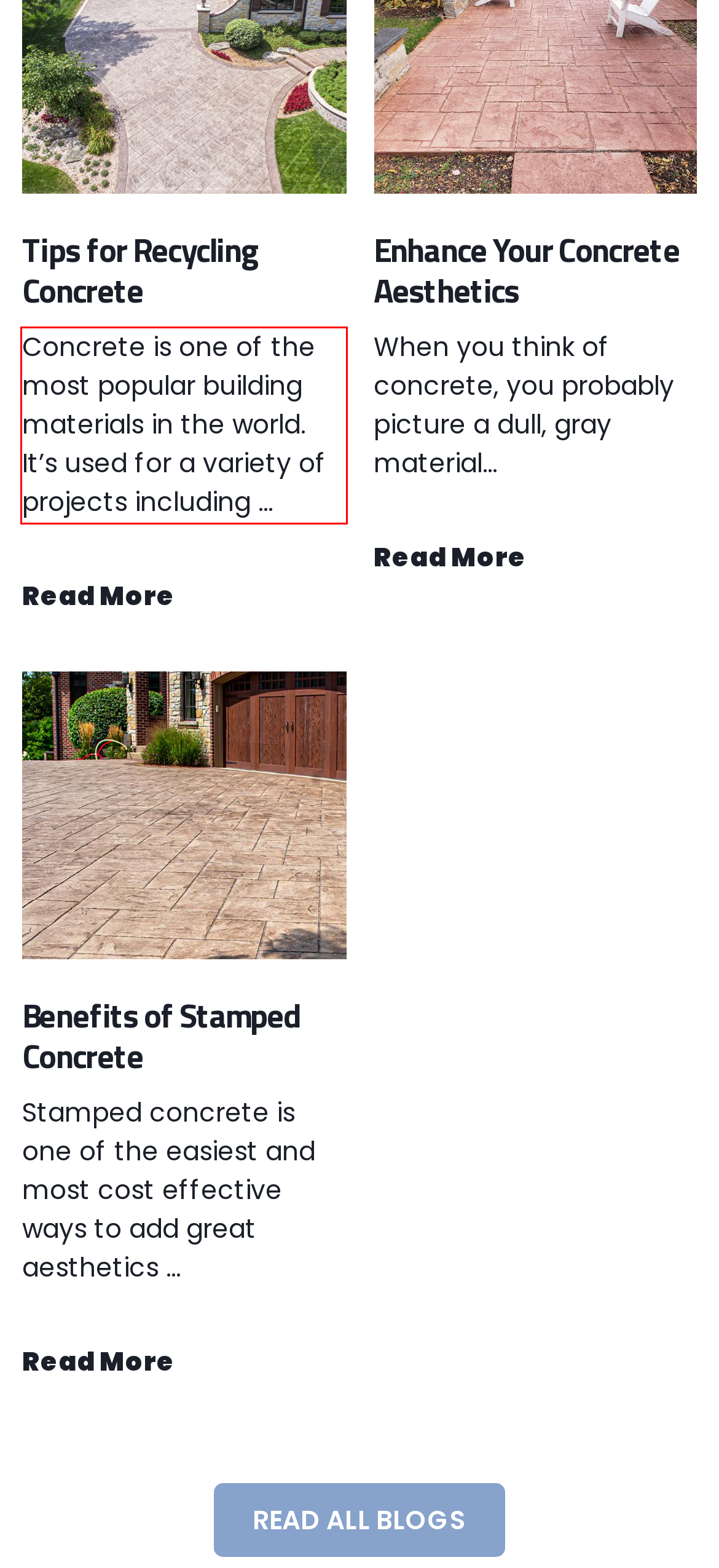Using the webpage screenshot, recognize and capture the text within the red bounding box.

Concrete is one of the most popular building materials in the world. It’s used for a variety of projects including …